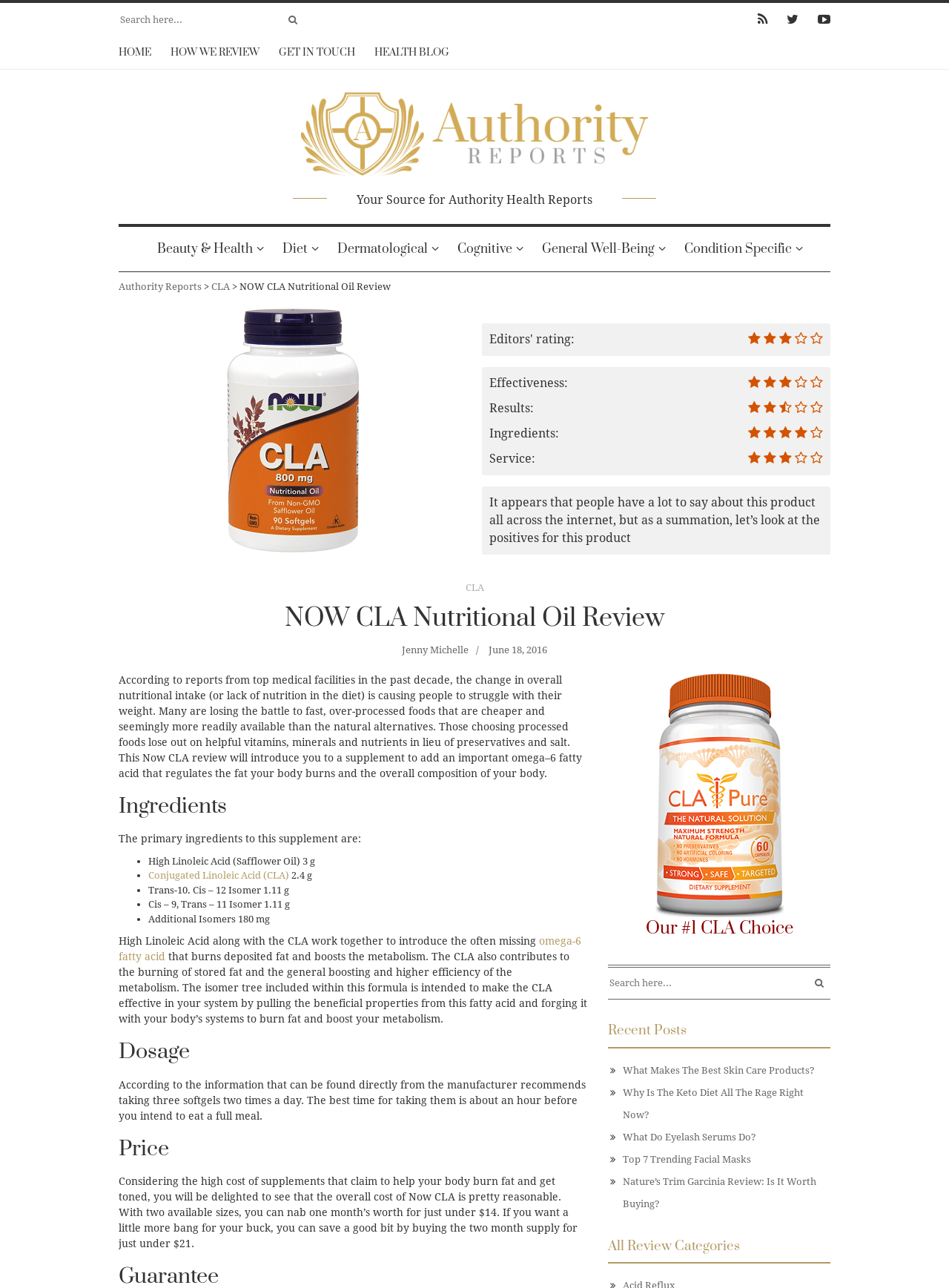Give a concise answer using one word or a phrase to the following question:
What is the price of the two-month supply?

Under $21